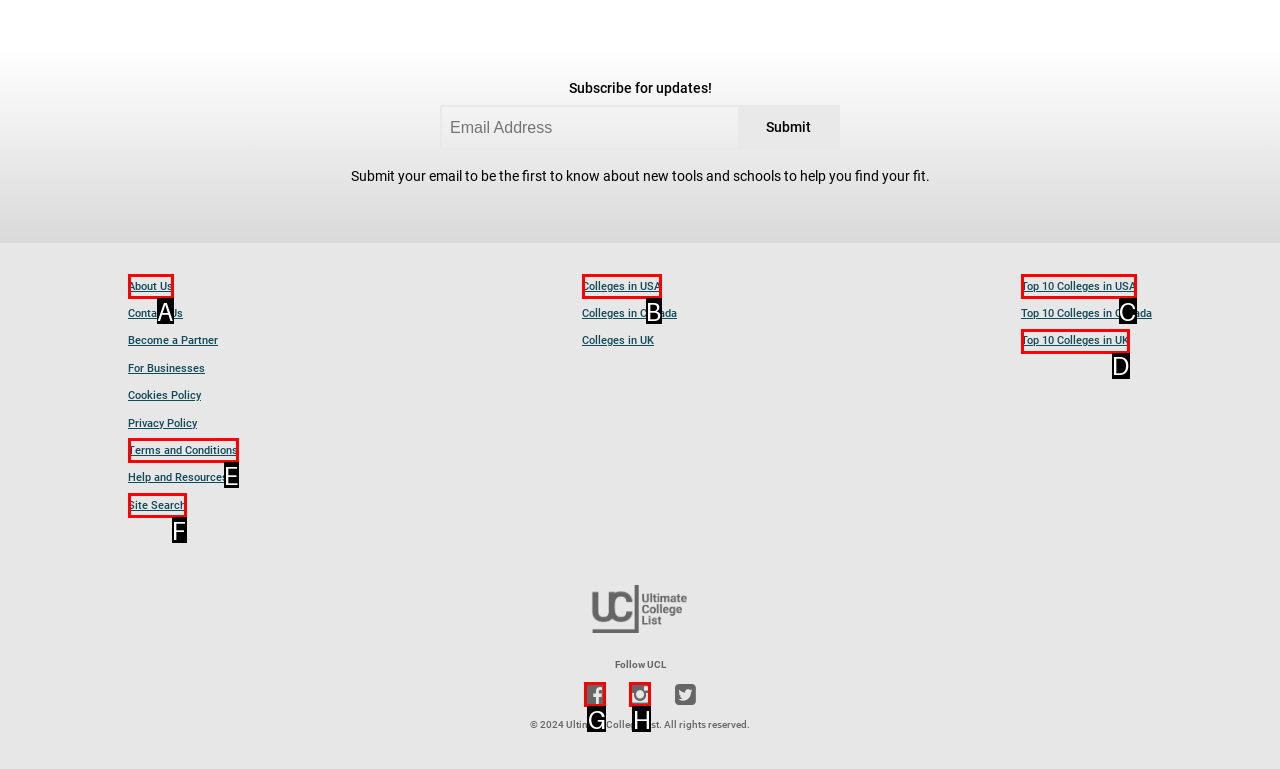Find the option that matches this description: About Us
Provide the corresponding letter directly.

A